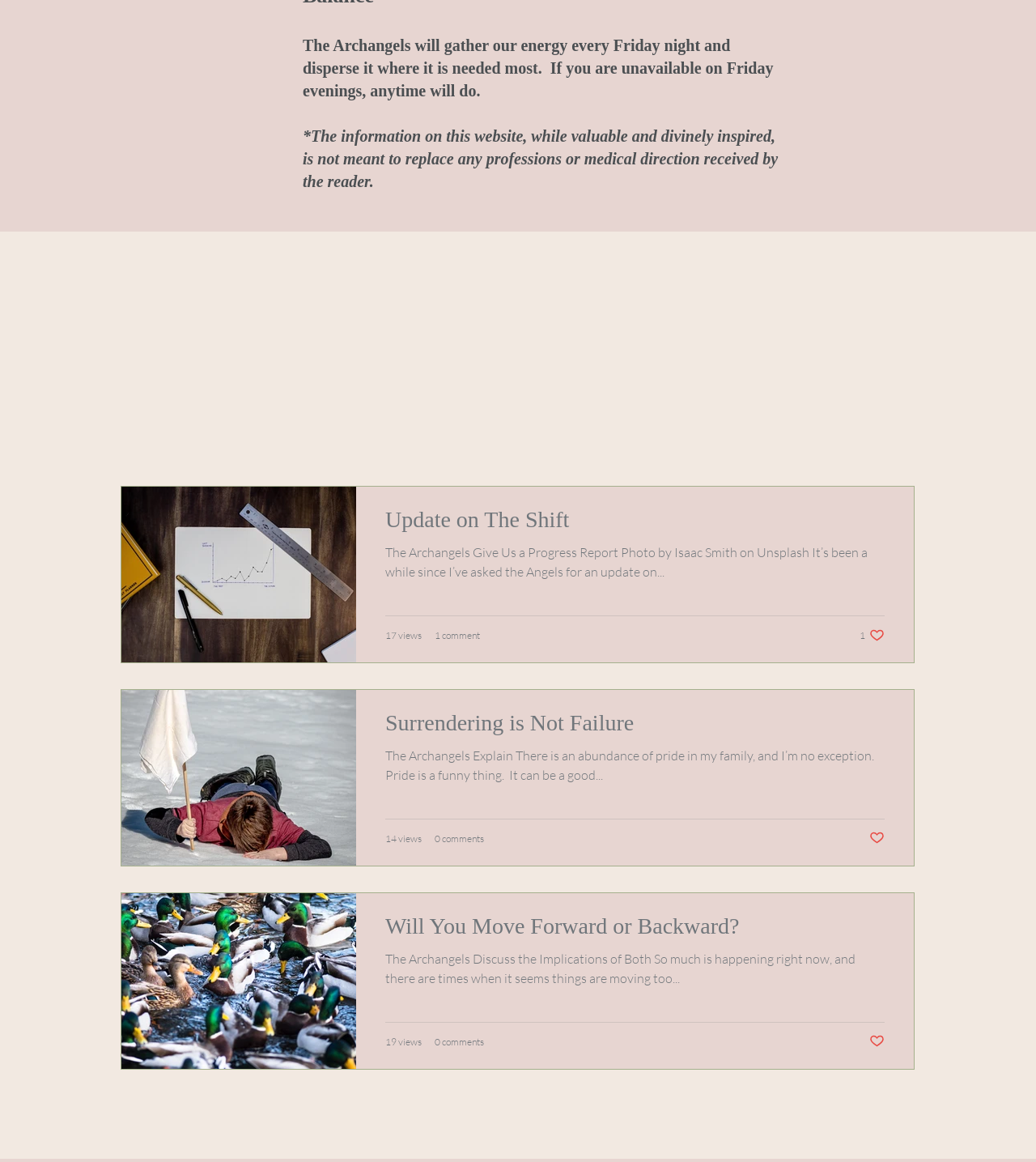Locate the bounding box coordinates of the clickable part needed for the task: "Comment on the post 'Update on The Shift'".

[0.42, 0.542, 0.463, 0.552]